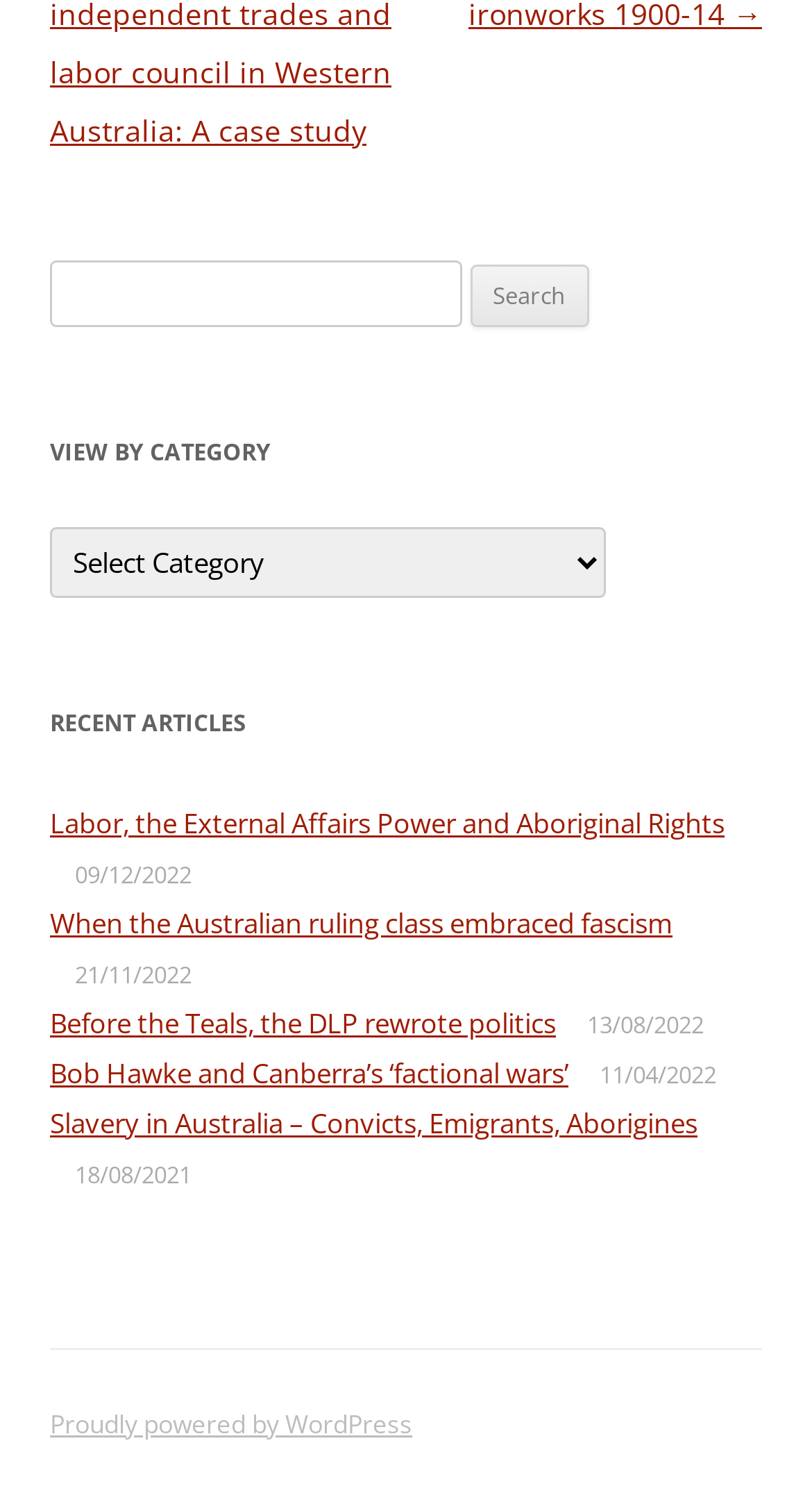Could you provide the bounding box coordinates for the portion of the screen to click to complete this instruction: "Click 'Search' button"?

[0.578, 0.176, 0.724, 0.217]